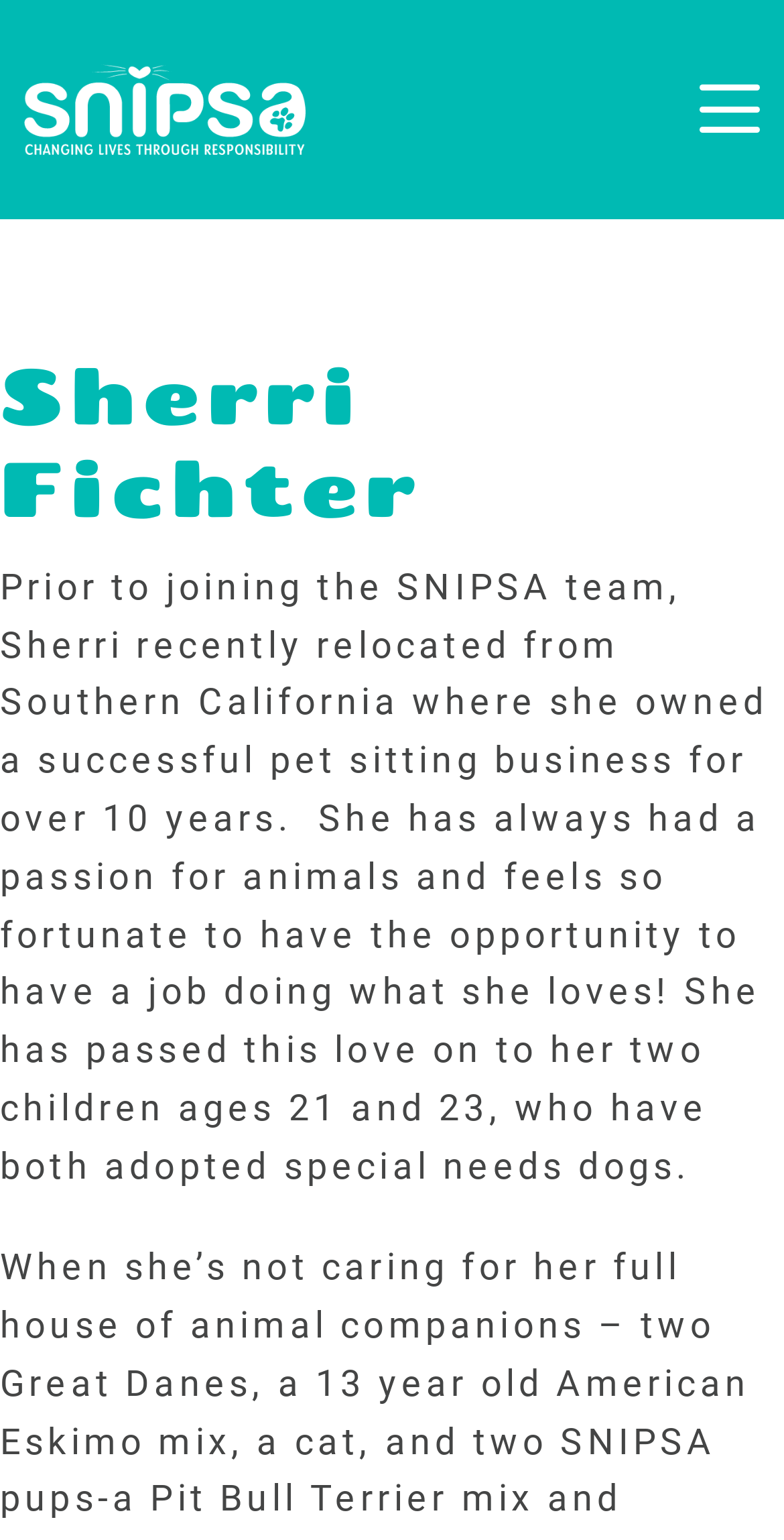Give a concise answer using only one word or phrase for this question:
How many children does Sherri Fichter have?

Two